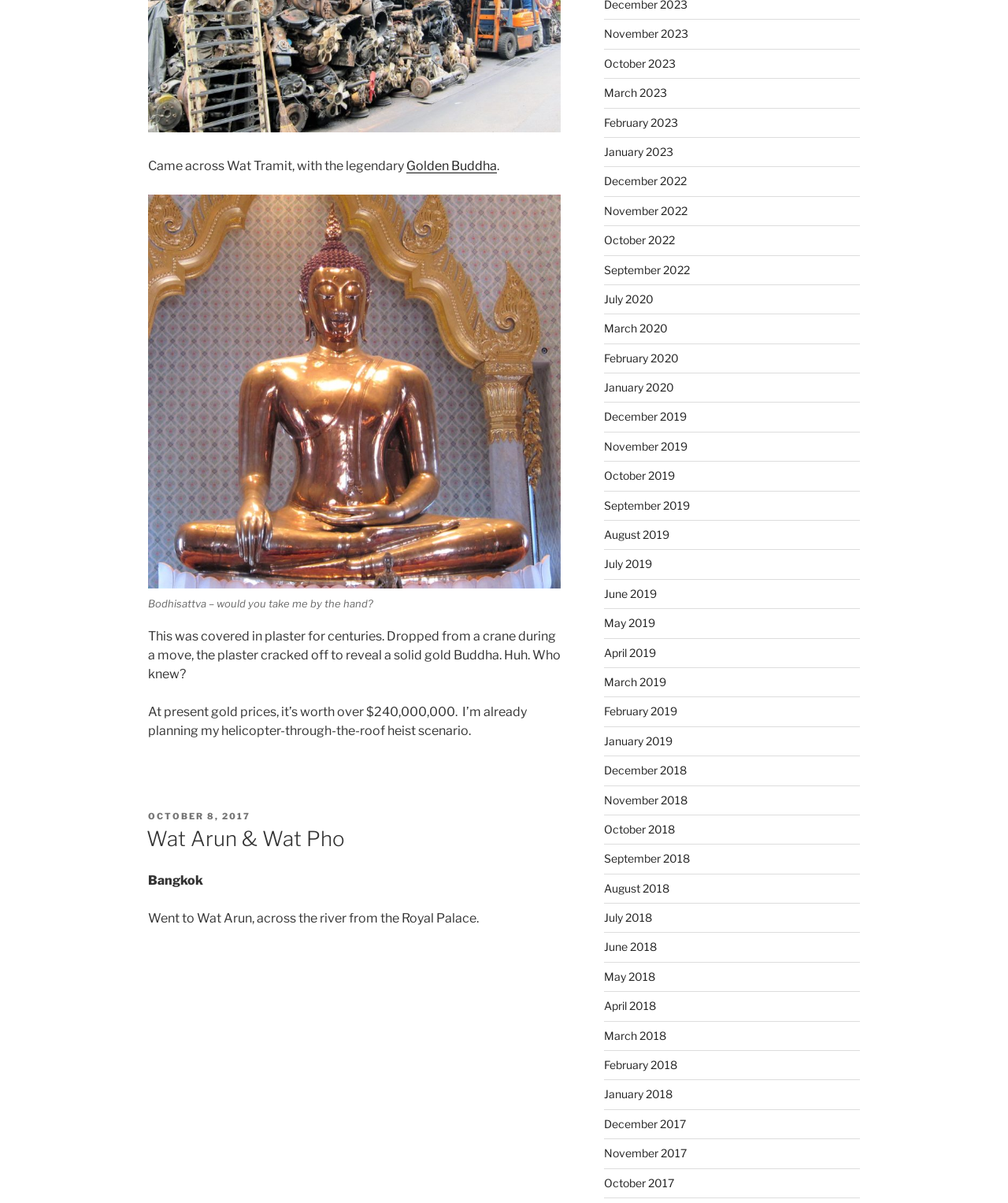Please reply to the following question using a single word or phrase: 
Where is Wat Arun located?

Bangkok